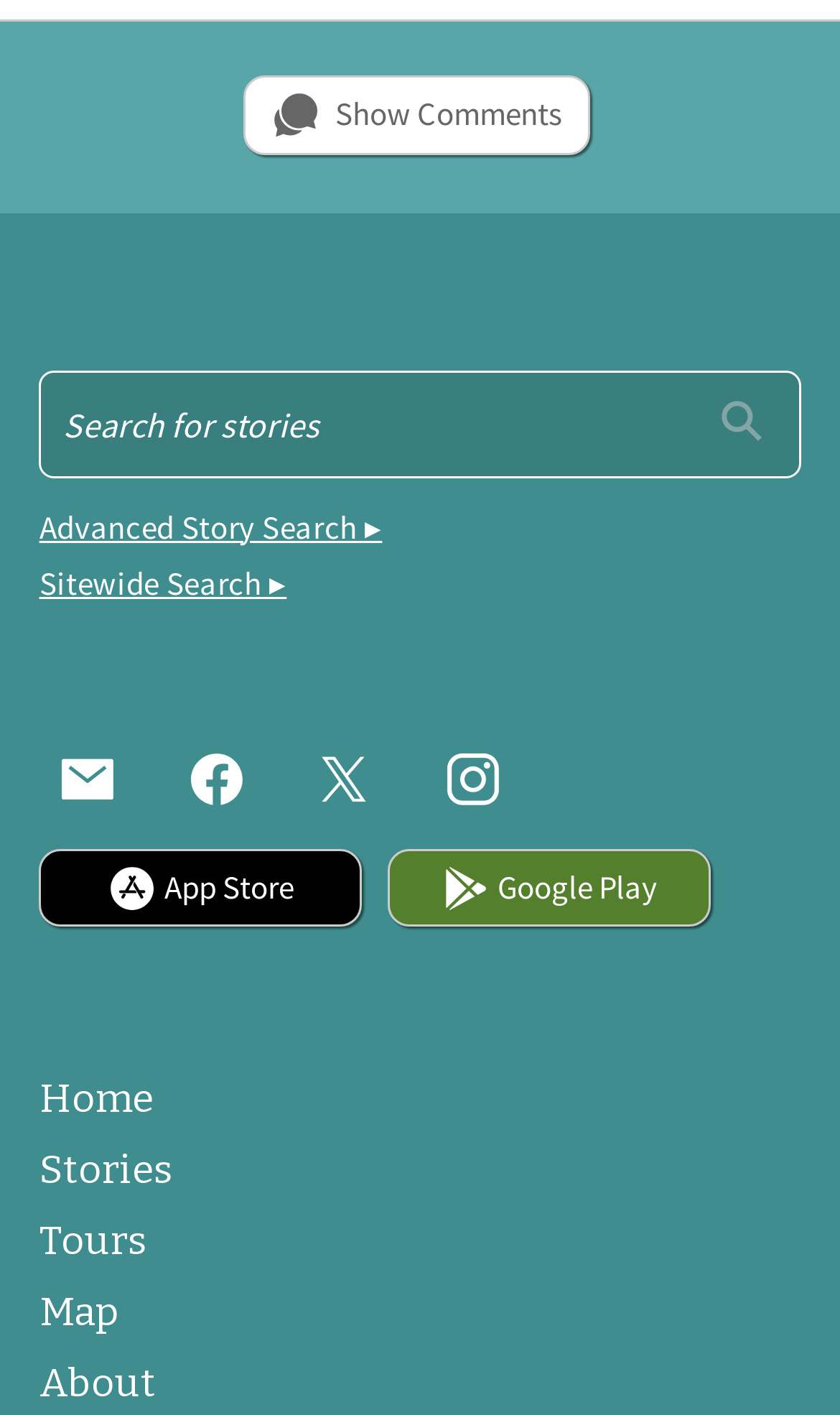Please provide a brief answer to the question using only one word or phrase: 
How many navigation links are there?

5